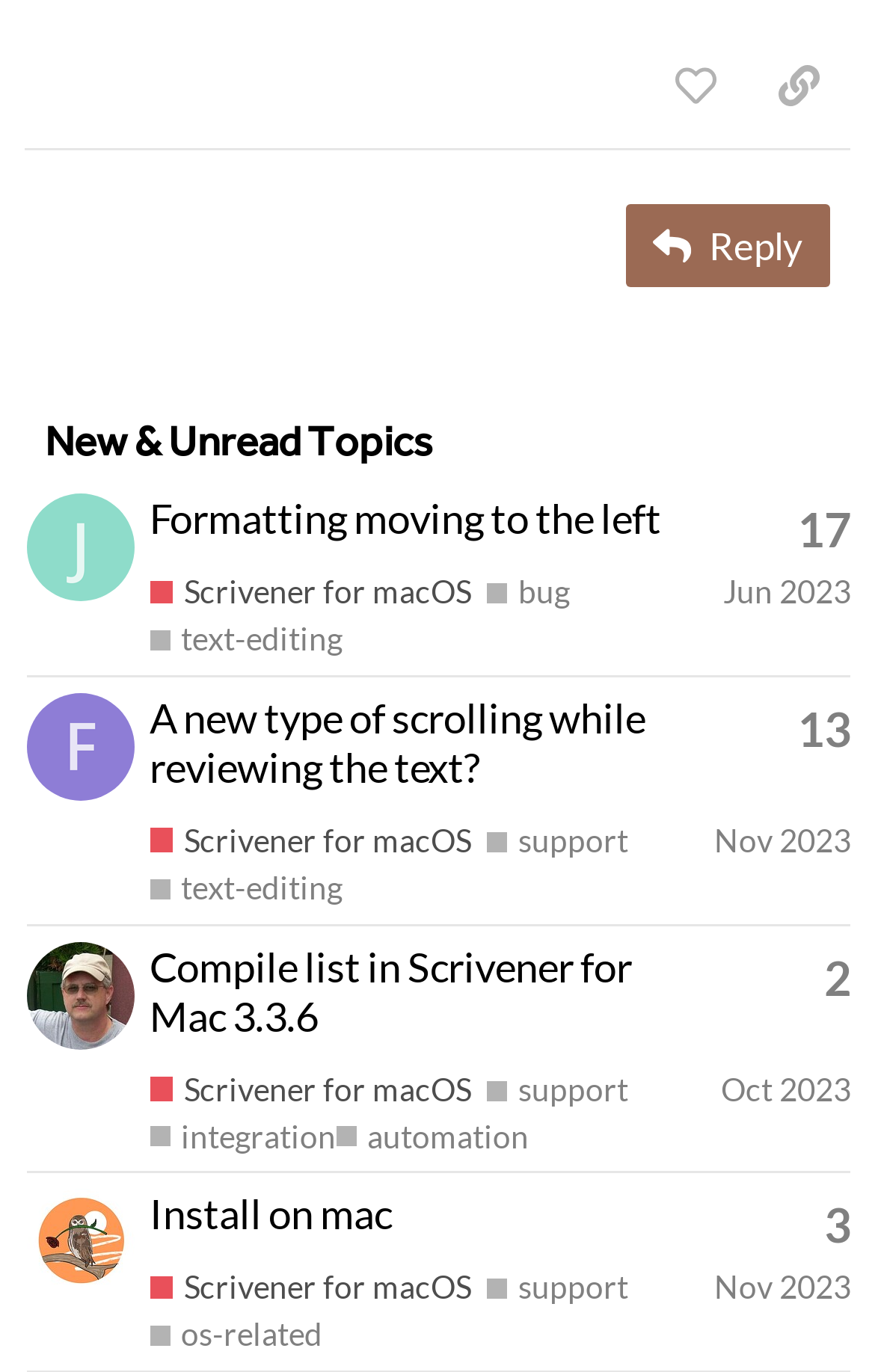What is the username of the person who posted the third topic?
Answer the question with just one word or phrase using the image.

randybisig